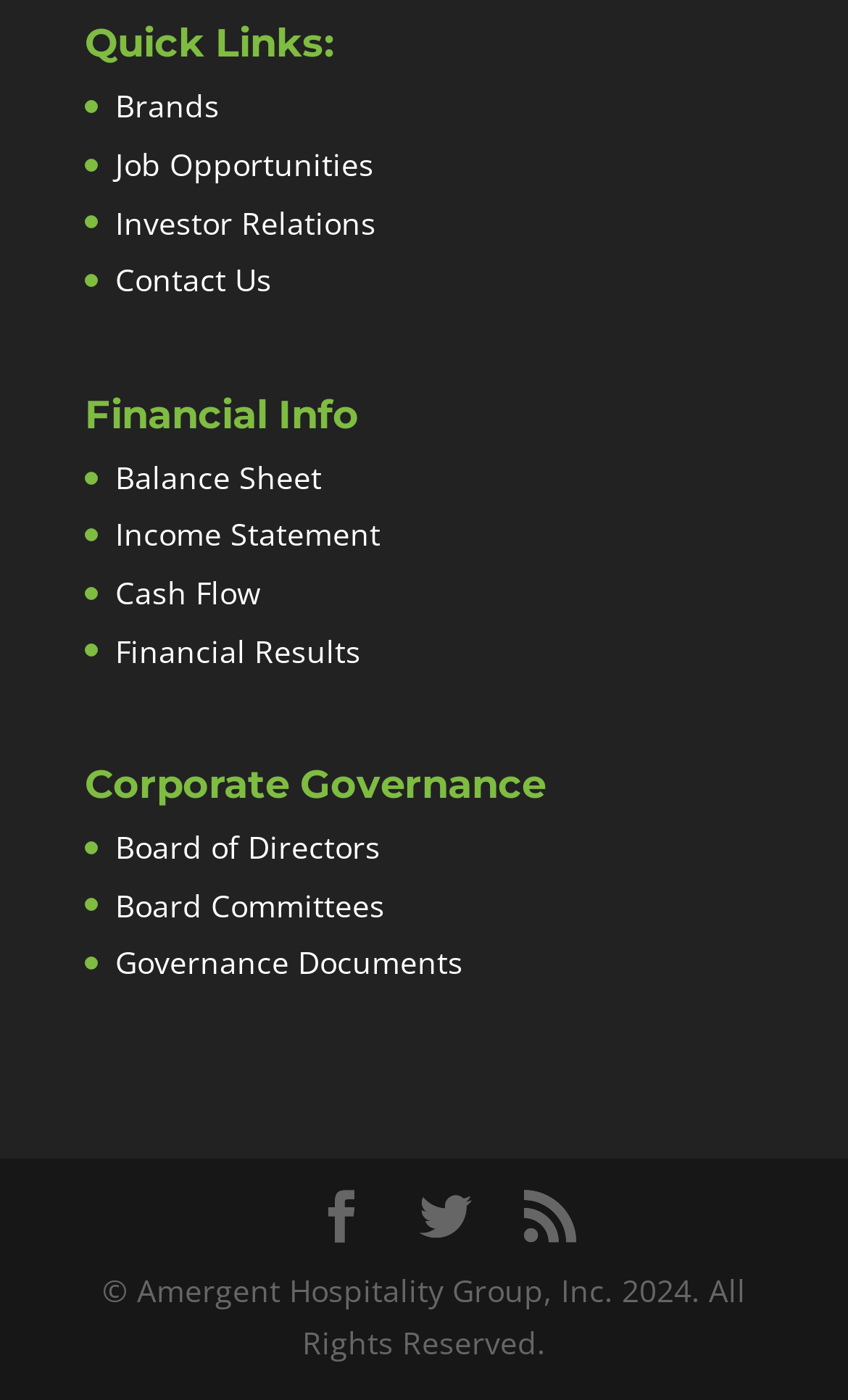Please respond to the question using a single word or phrase:
What is the category of 'Board of Directors'?

Corporate Governance